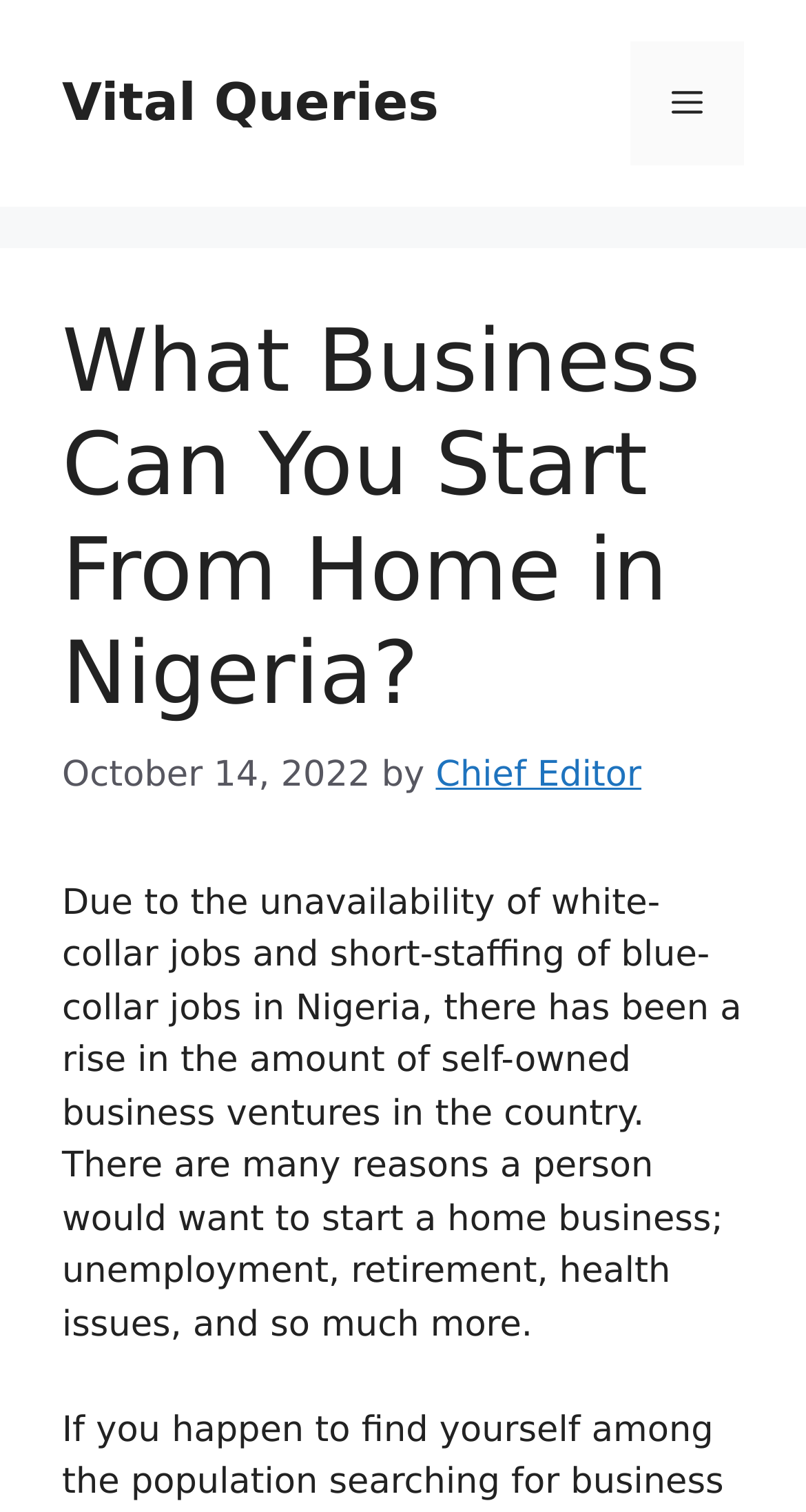Please find and give the text of the main heading on the webpage.

What Business Can You Start From Home in Nigeria?